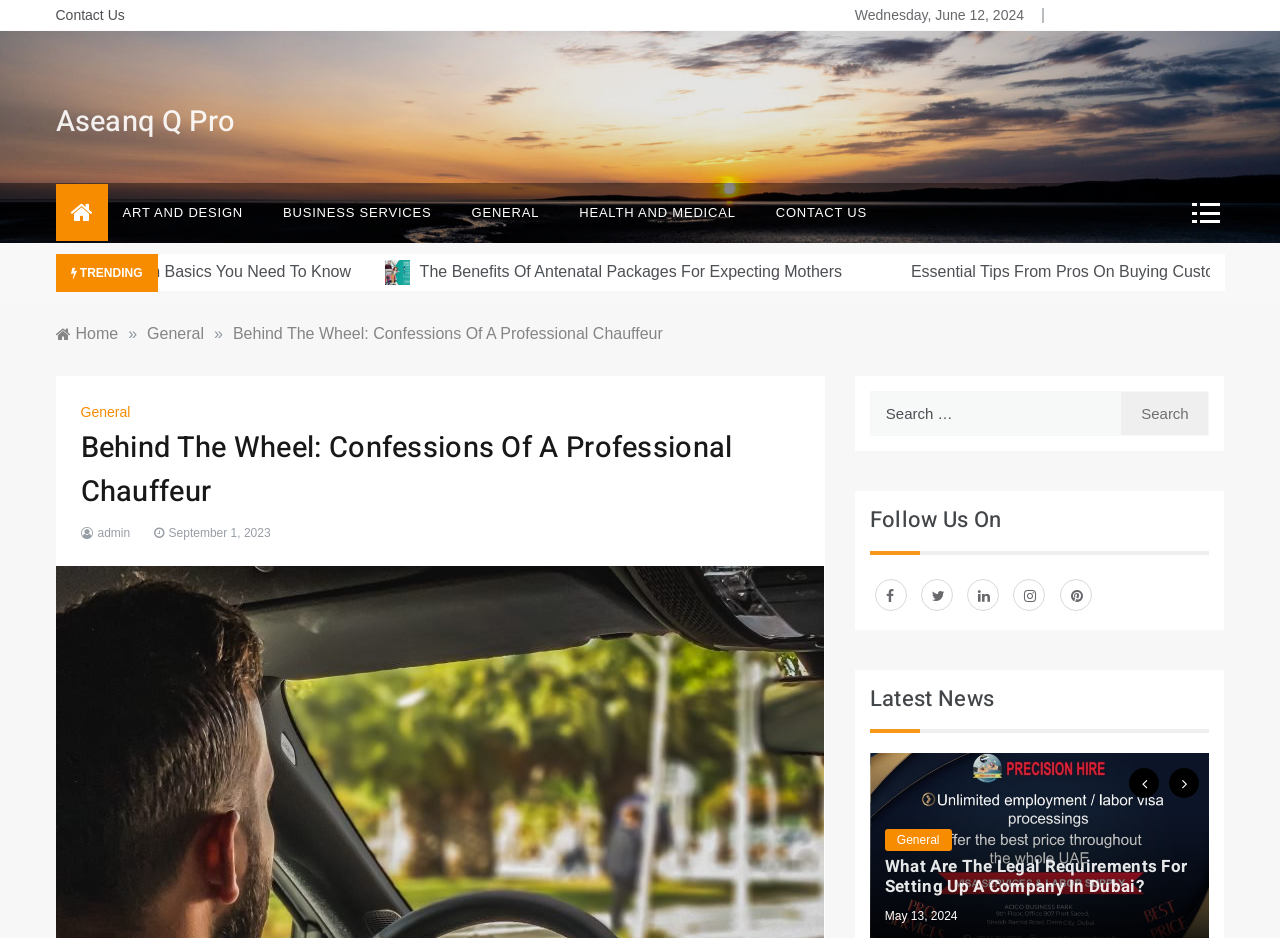Given the description of the UI element: "parent_node: General", predict the bounding box coordinates in the form of [left, top, right, bottom], with each value being a float between 0 and 1.

[0.68, 0.771, 0.945, 0.973]